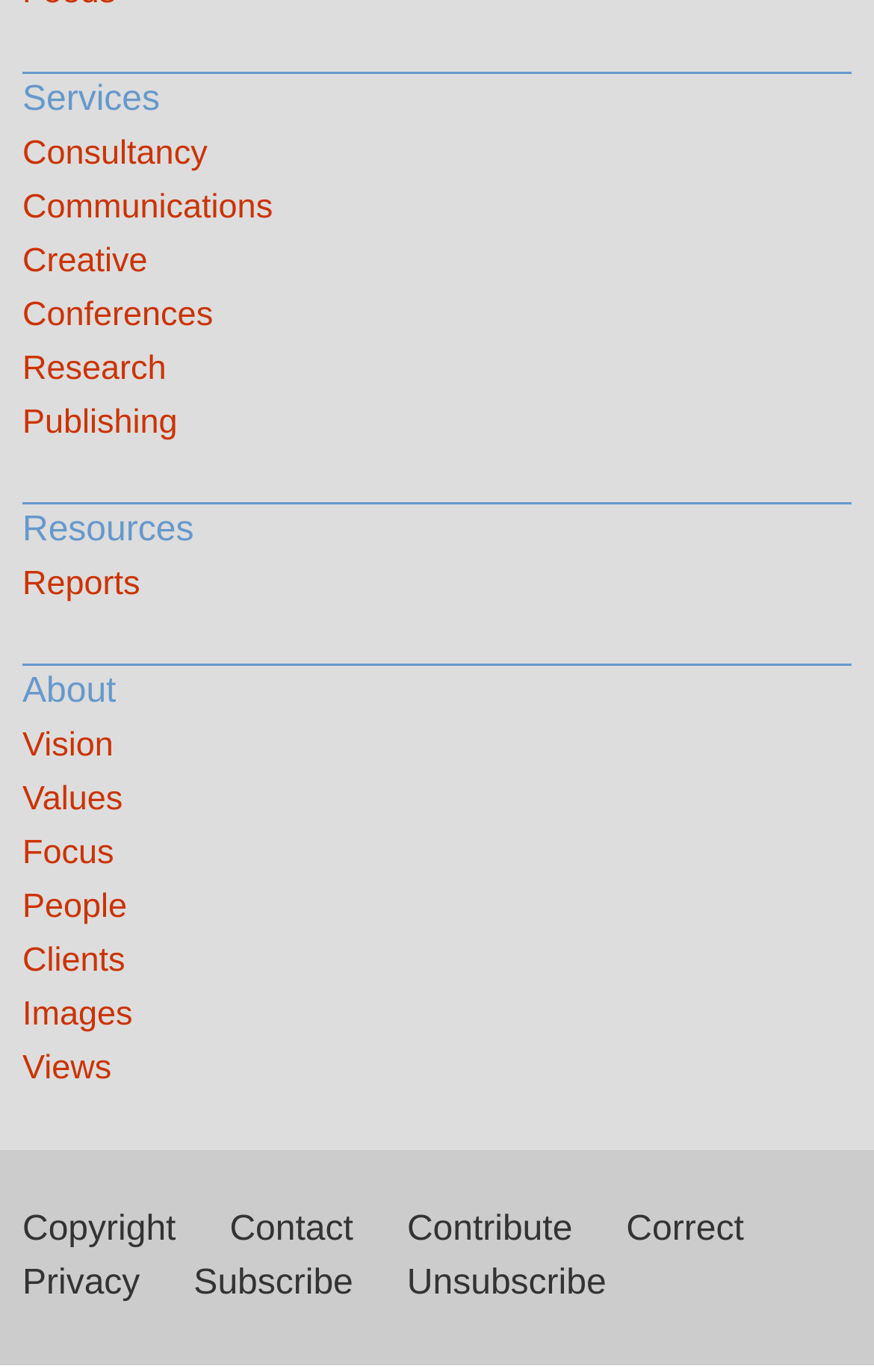Using the provided description Images, find the bounding box coordinates for the UI element. Provide the coordinates in (top-left x, top-left y, bottom-right x, bottom-right y) format, ensuring all values are between 0 and 1.

[0.026, 0.721, 0.974, 0.761]